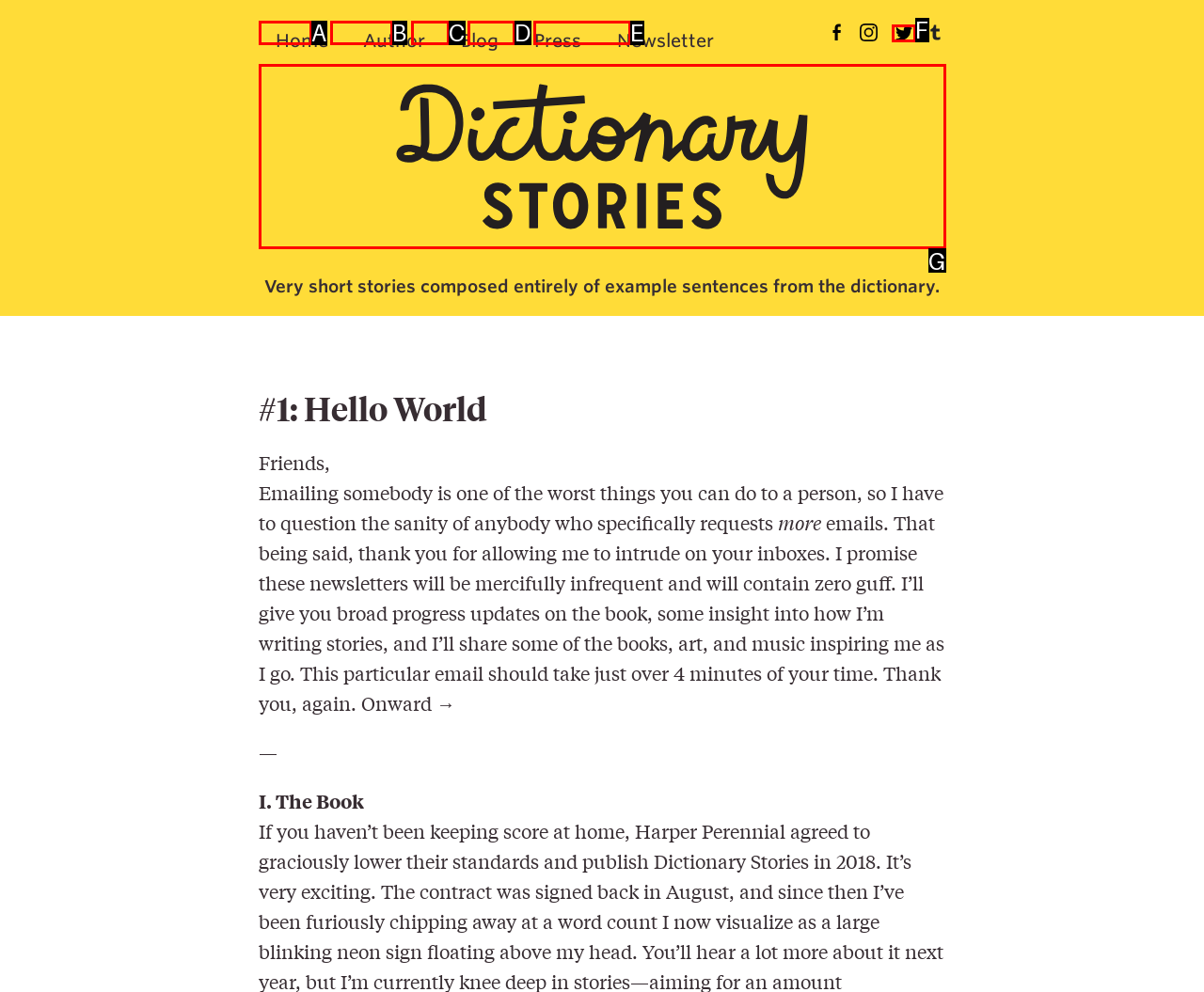Tell me which one HTML element best matches the description: alt="dictionarystories on twitter"
Answer with the option's letter from the given choices directly.

F